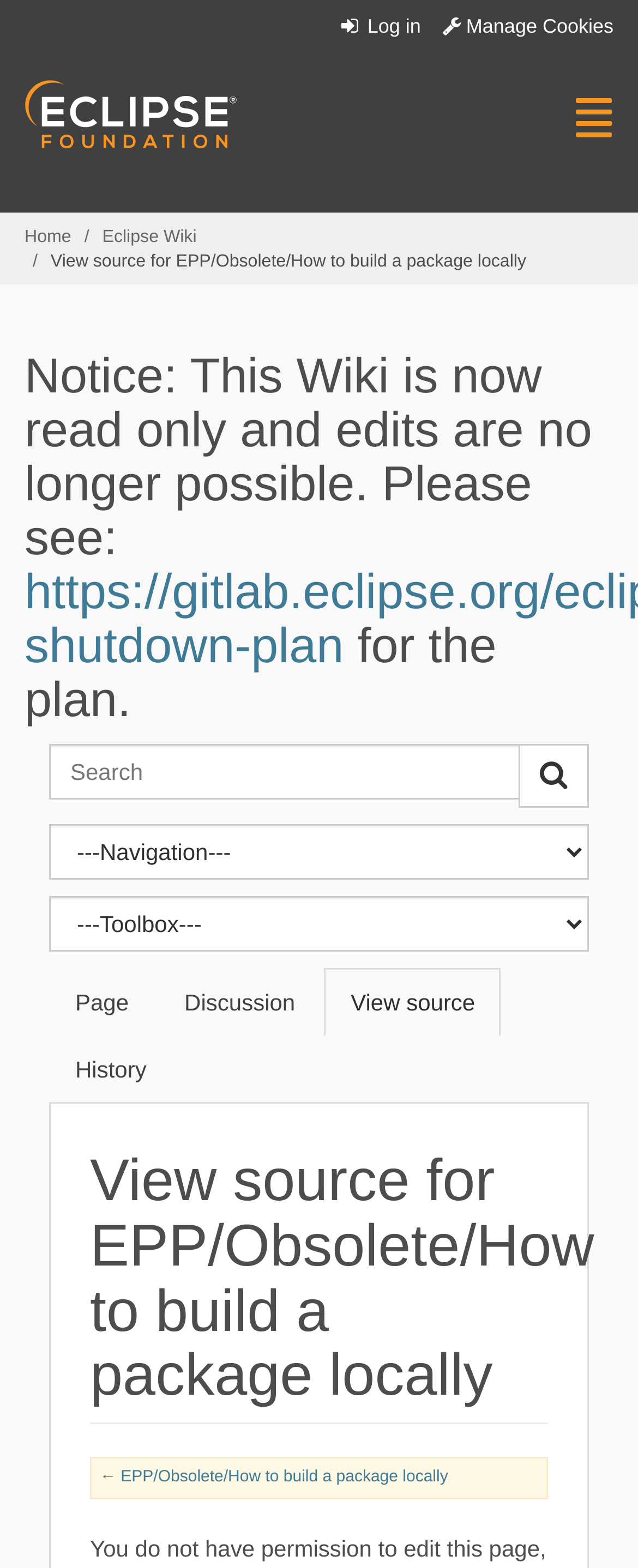Answer in one word or a short phrase: 
What is the logo on the top left corner?

Eclipse.org logo